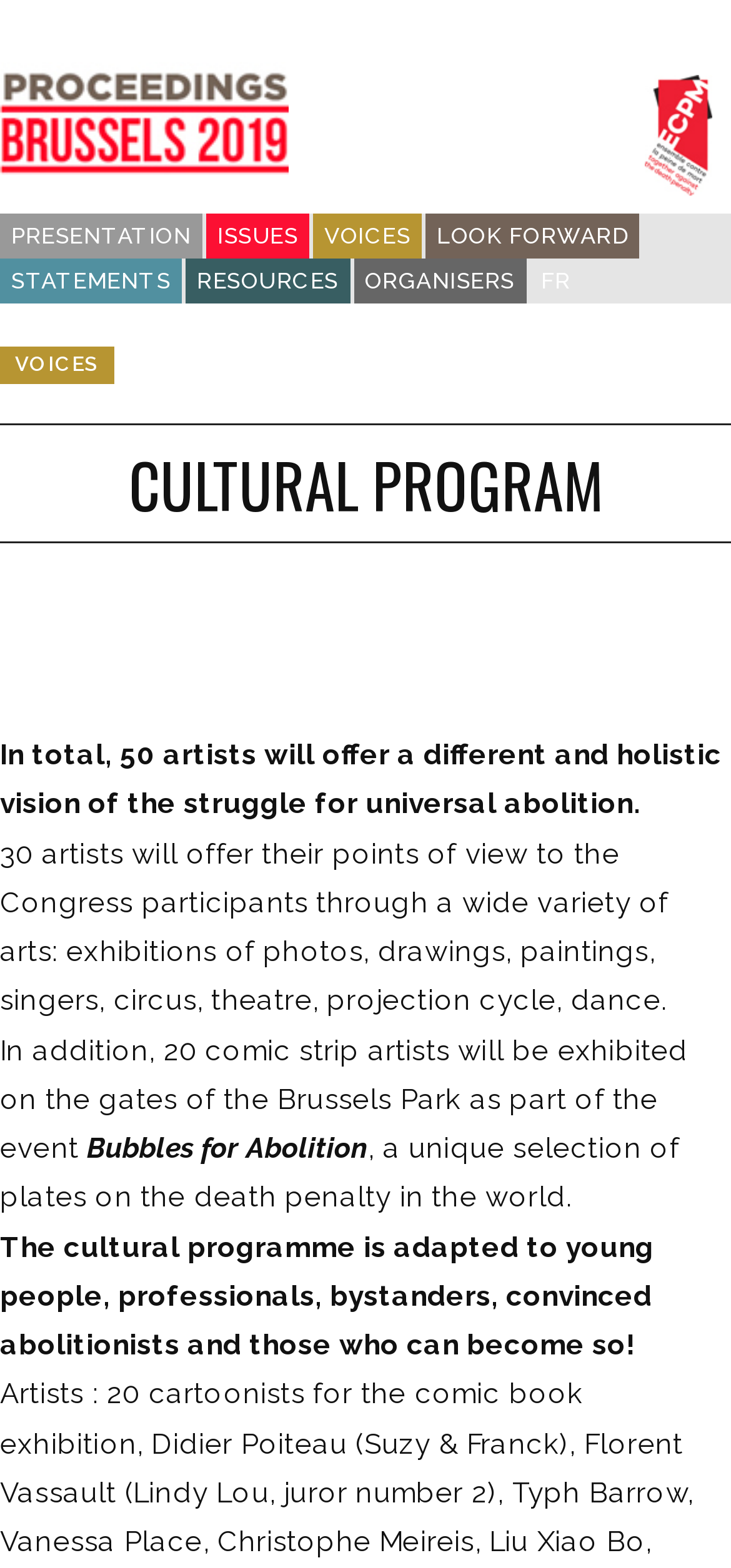Determine the bounding box coordinates of the clickable element necessary to fulfill the instruction: "Click on the 'PRESENTATION' link". Provide the coordinates as four float numbers within the 0 to 1 range, i.e., [left, top, right, bottom].

[0.0, 0.136, 0.277, 0.164]